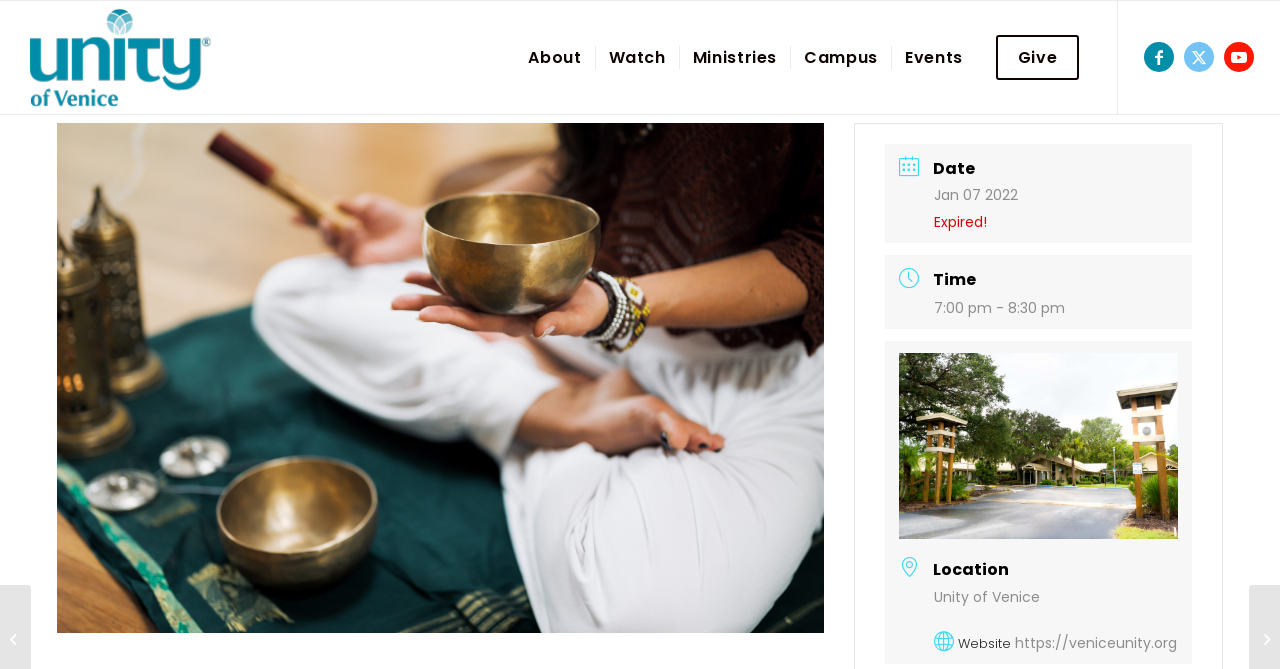Using the description "Ministries", predict the bounding box of the relevant HTML element.

[0.53, 0.001, 0.617, 0.17]